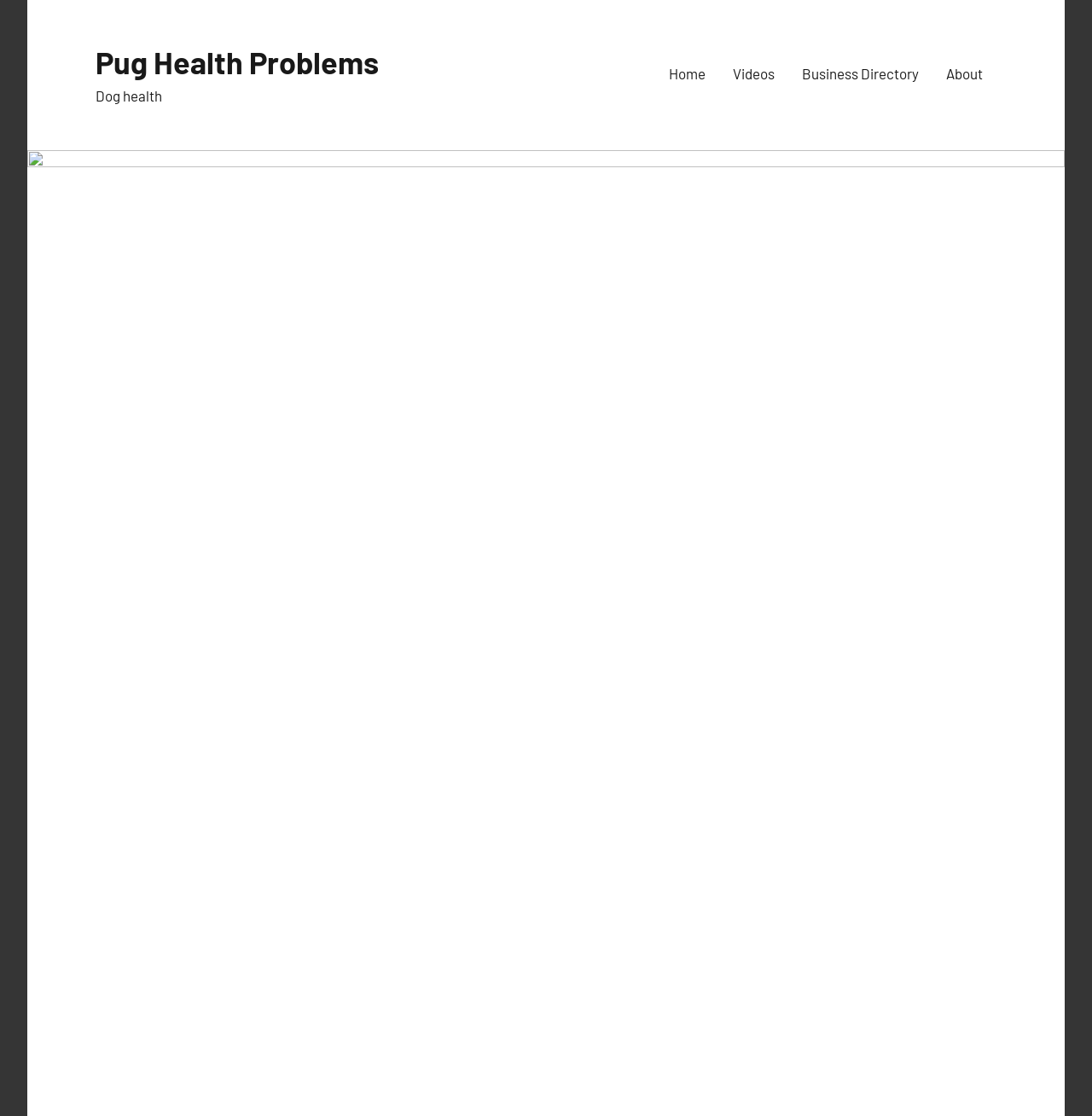Given the element description, predict the bounding box coordinates in the format (top-left x, top-left y, bottom-right x, bottom-right y). Make sure all values are between 0 and 1. Here is the element description: Business Directory

[0.734, 0.052, 0.841, 0.082]